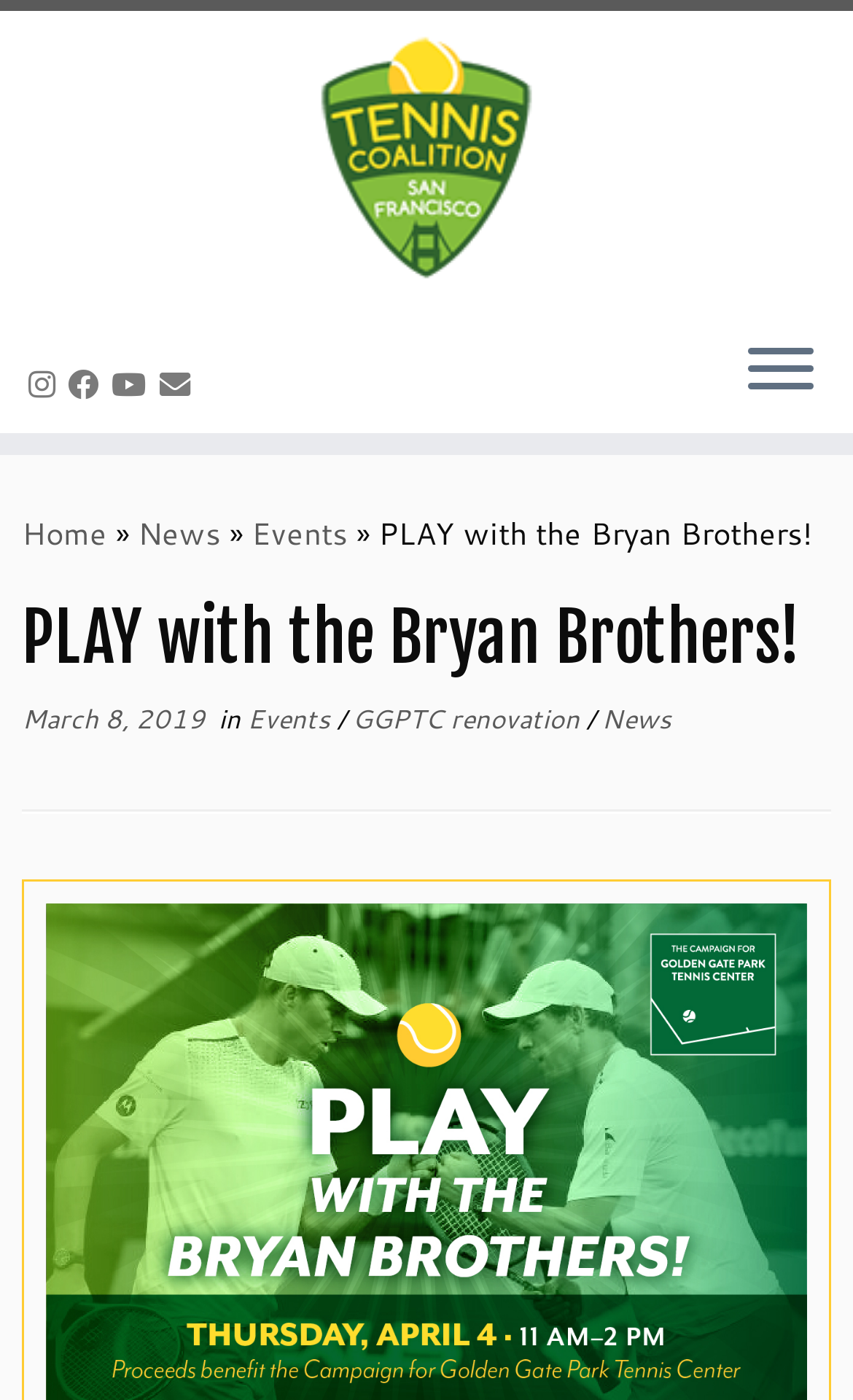Locate the bounding box of the UI element described by: "News" in the given webpage screenshot.

[0.705, 0.5, 0.787, 0.526]